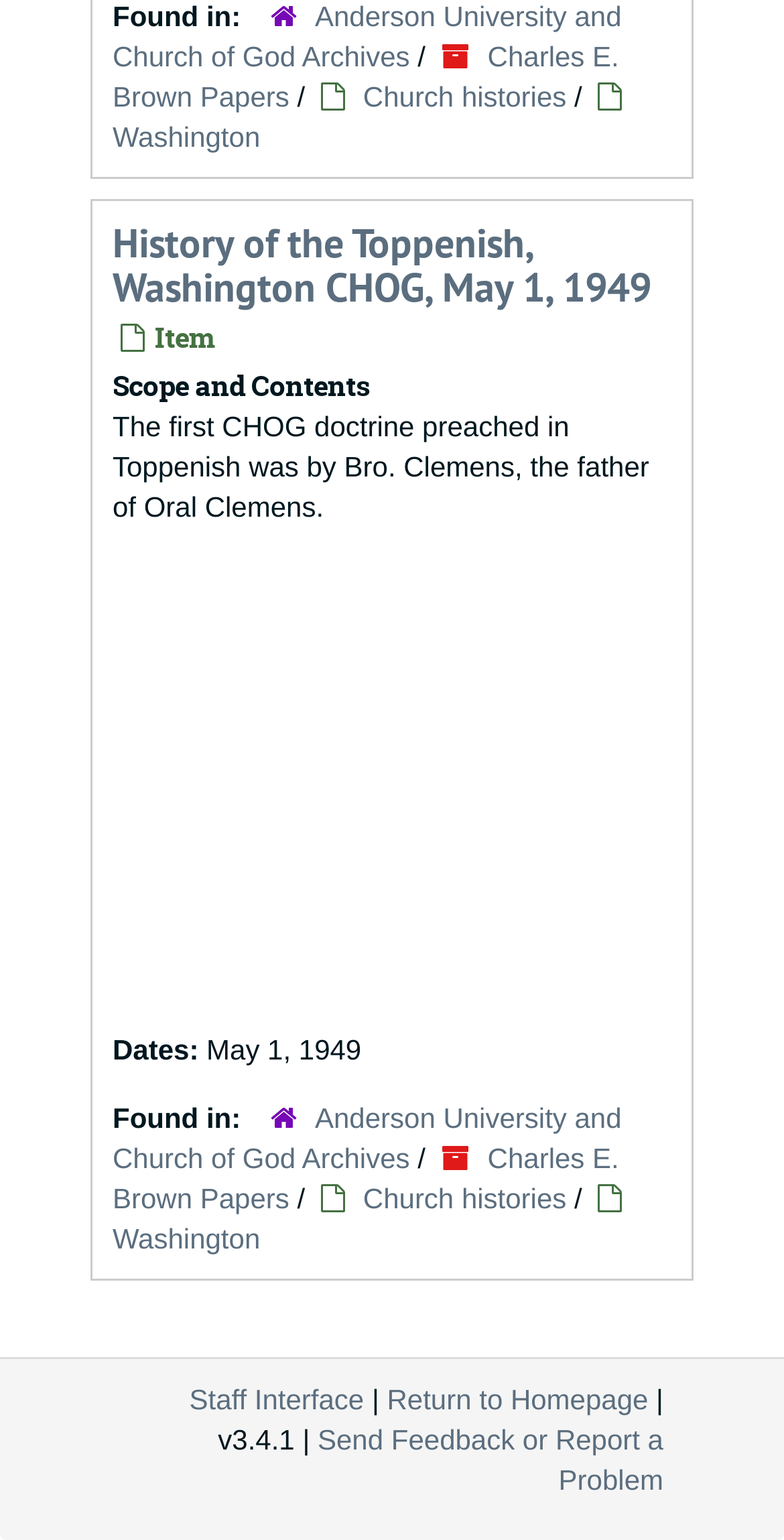Kindly respond to the following question with a single word or a brief phrase: 
What is the date mentioned in the scope and contents?

May 1, 1949